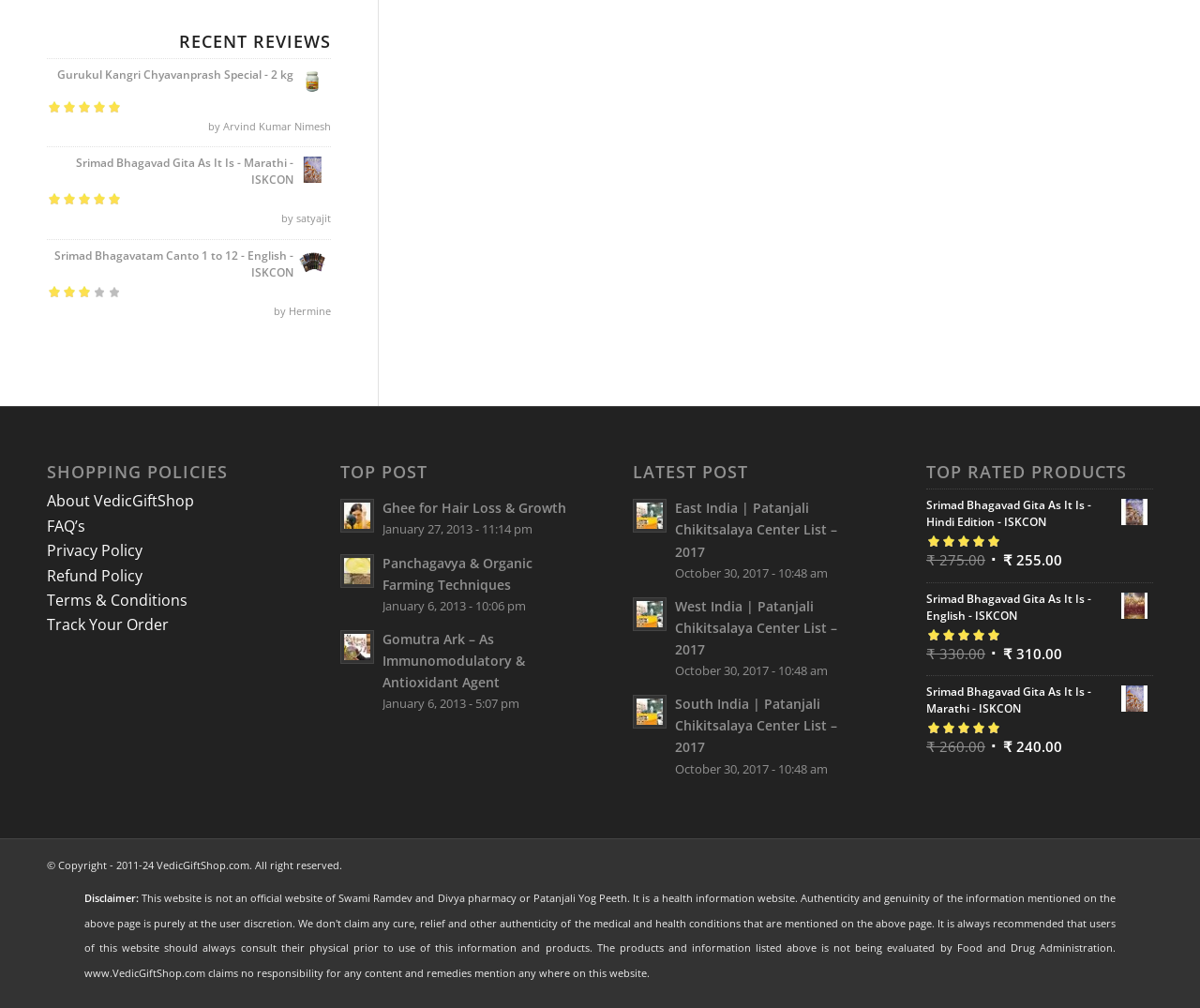Answer the question using only one word or a concise phrase: What is the rating of the product 'Srimad Bhagavad Gita As It Is - English - ISKCON'?

5.00 out of 5